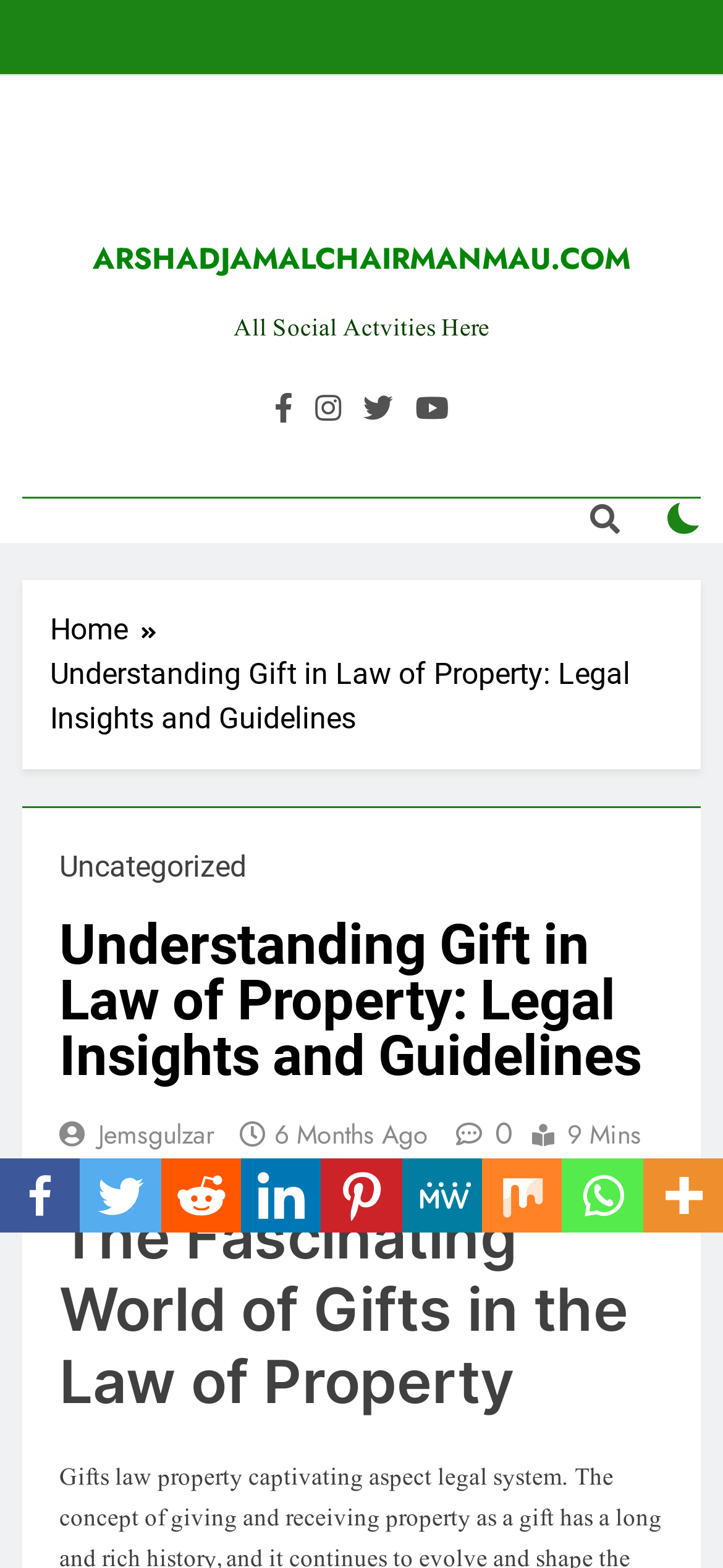Indicate the bounding box coordinates of the element that must be clicked to execute the instruction: "Click the Facebook link". The coordinates should be given as four float numbers between 0 and 1, i.e., [left, top, right, bottom].

[0.0, 0.739, 0.111, 0.786]